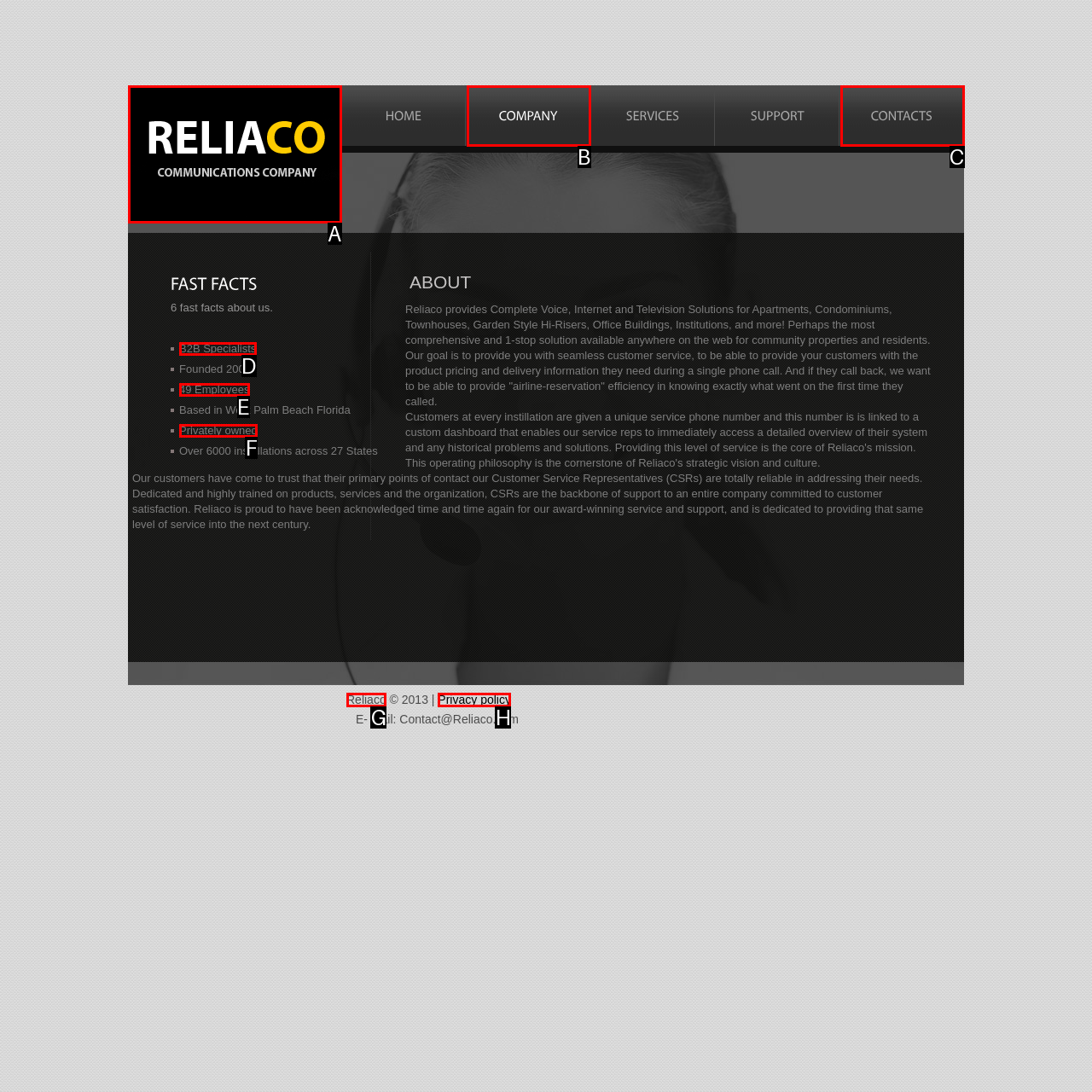Given the description: Reliaco communication company, identify the matching option. Answer with the corresponding letter.

A